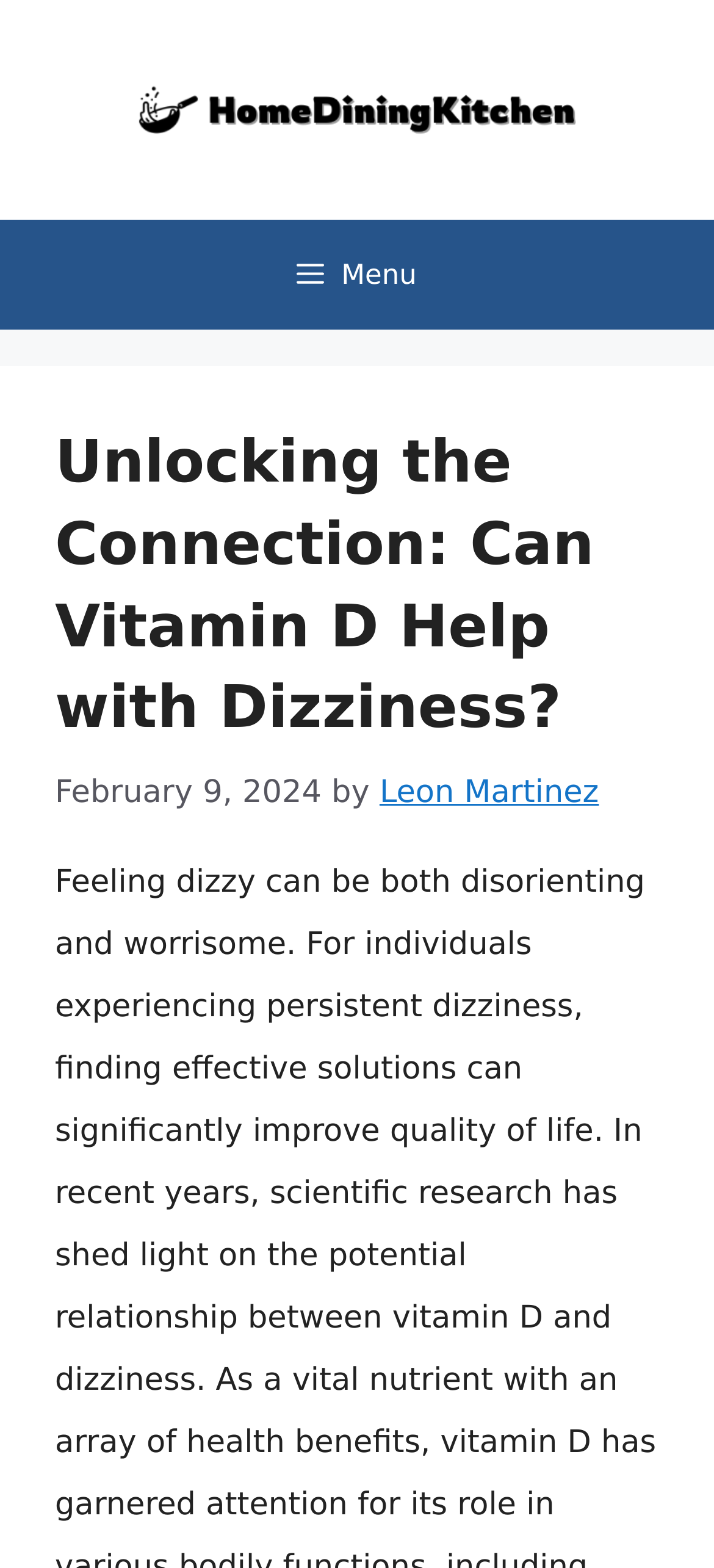What type of element is used to display the menu?
Refer to the image and give a detailed response to the question.

I found the type of element used to display the menu by looking at the navigation element, which contains a button element with the text 'Menu'.